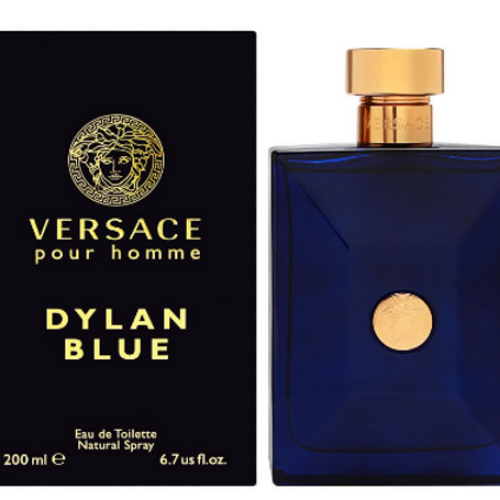What is the size of the fragrance bottle?
Answer the question with a thorough and detailed explanation.

According to the caption, the fragrance is presented in a 200 ml (6.7 oz) bottle, which signifies a generous size for those who appreciate long-lasting scents.